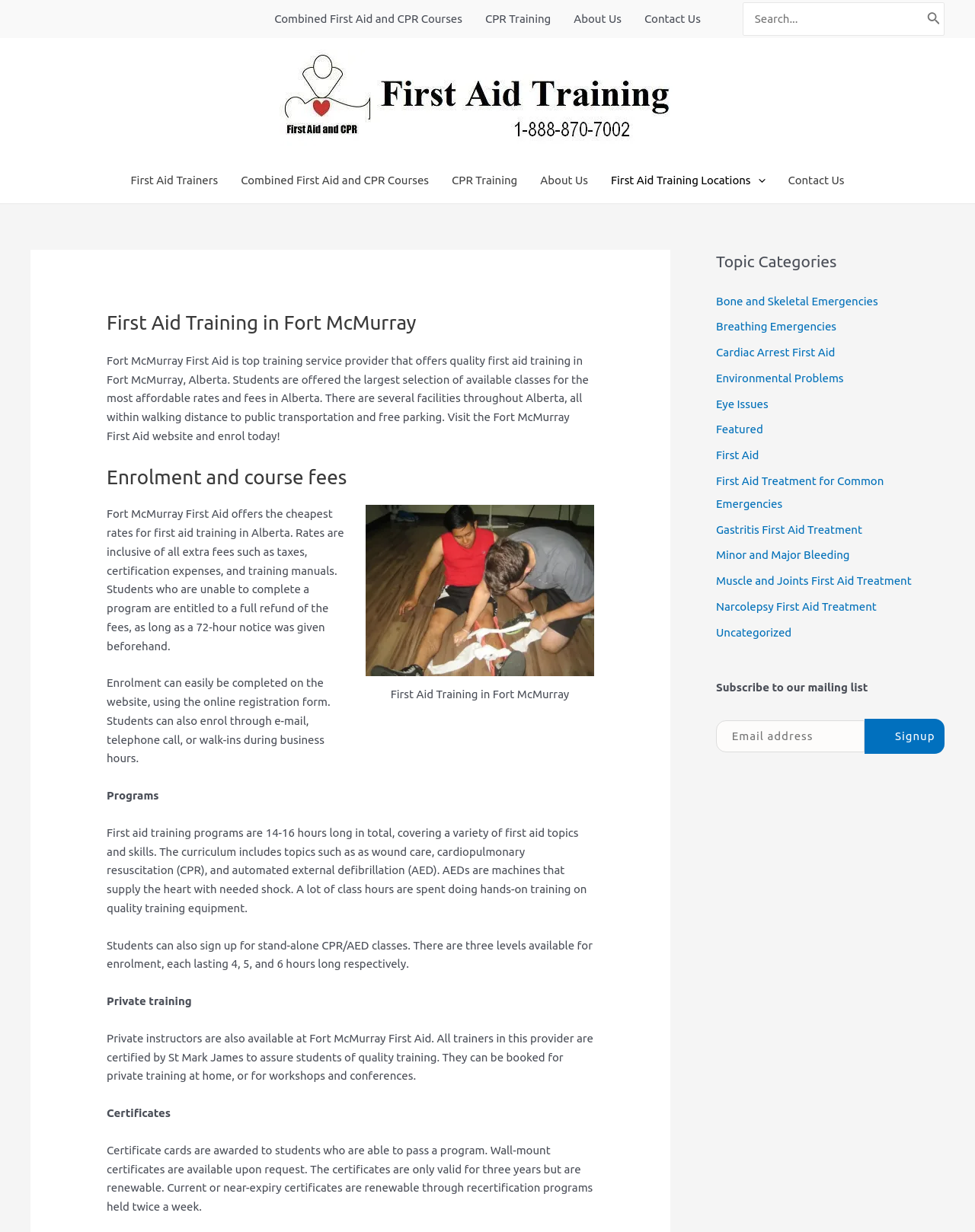Please provide a detailed answer to the question below by examining the image:
What is the name of the certification body?

I found the answer by reading the text content of the webpage, specifically the sentence 'Private instructors are also available at Fort McMurray First Aid. All trainers in this provider are certified by St Mark James to assure students of quality training.' which indicates that St Mark James is the certification body.